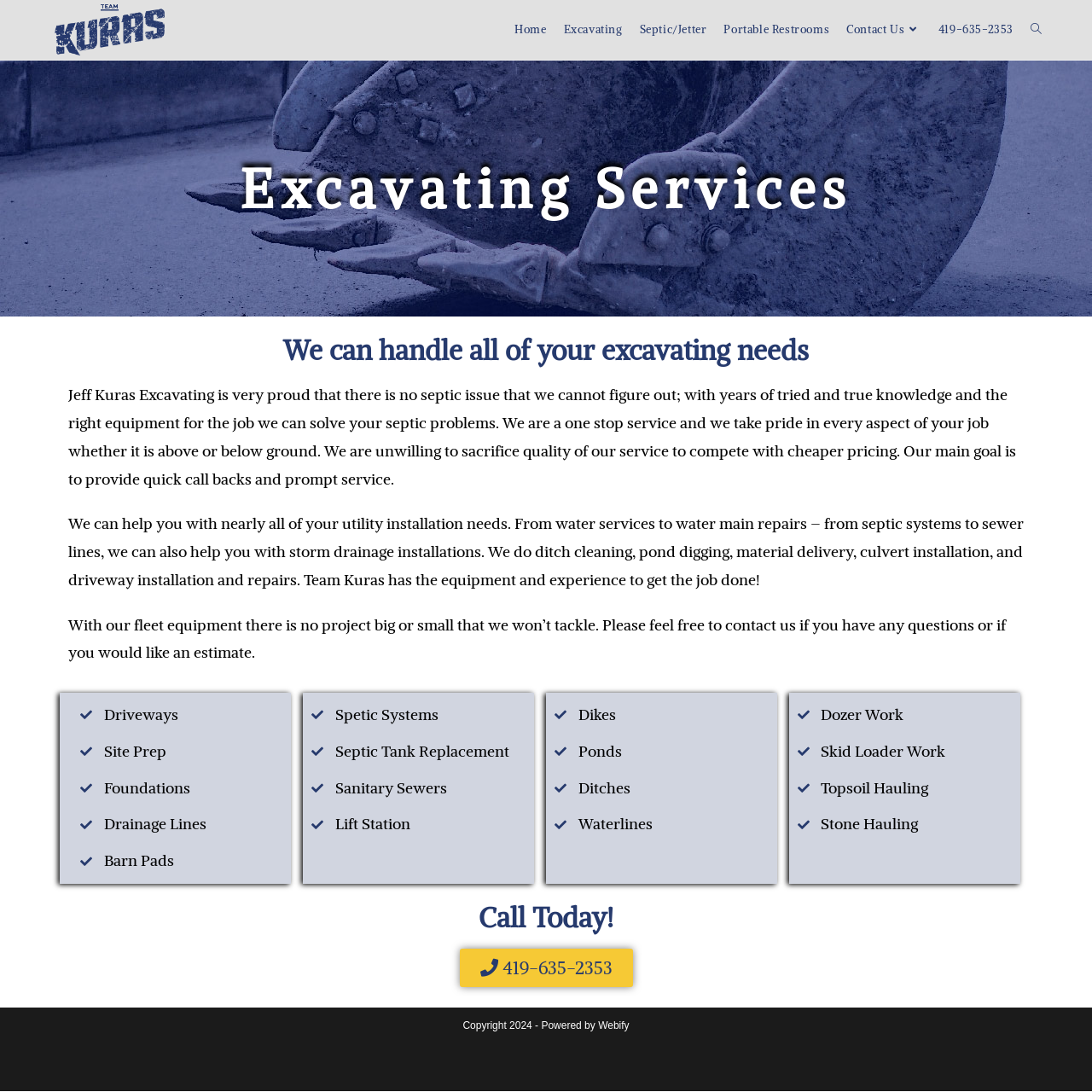Identify the bounding box coordinates necessary to click and complete the given instruction: "Toggle website search".

[0.936, 0.0, 0.962, 0.055]